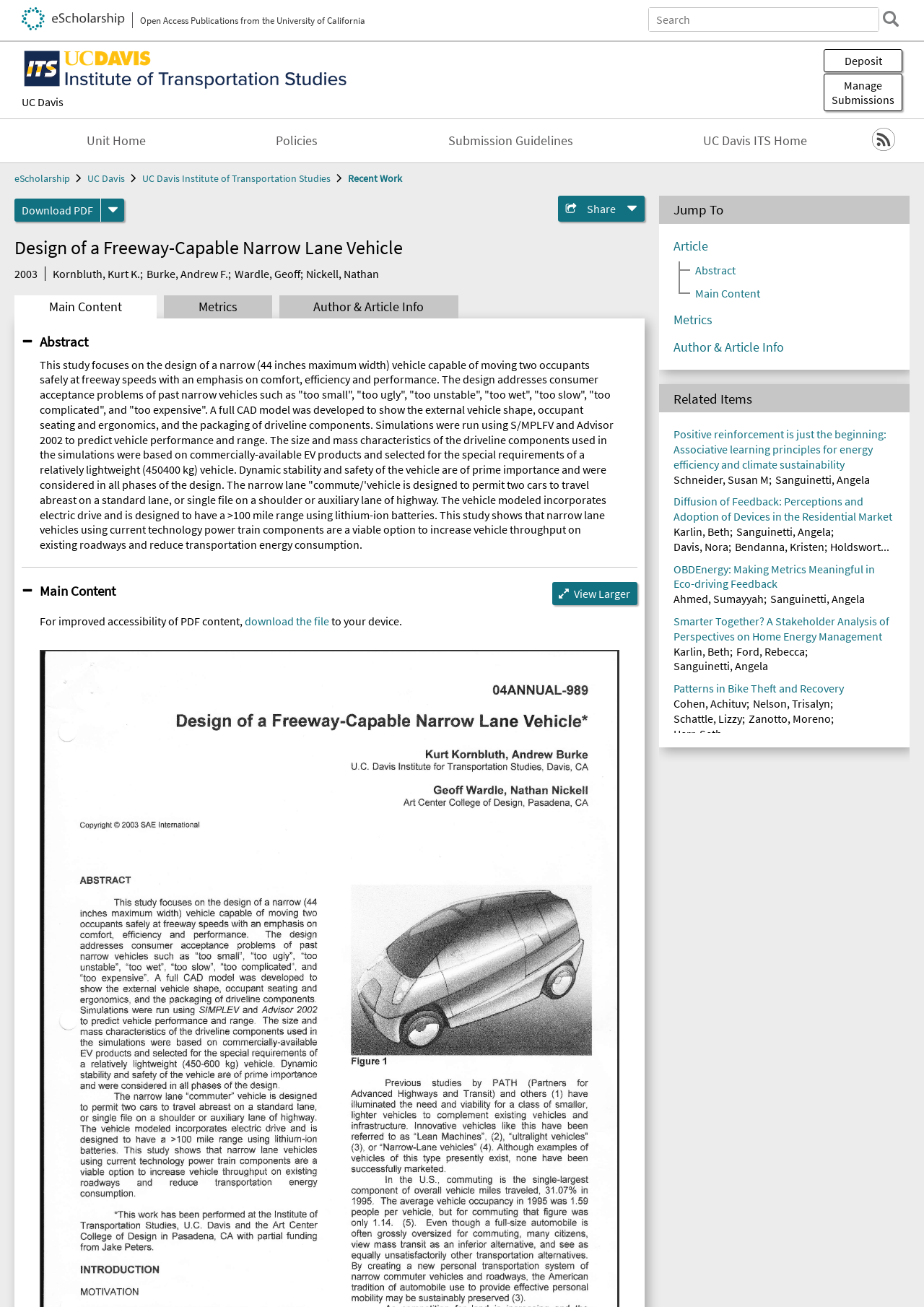Using the description "parent_node: Search eScholarship name="q" placeholder="Search"", locate and provide the bounding box of the UI element.

[0.702, 0.006, 0.951, 0.024]